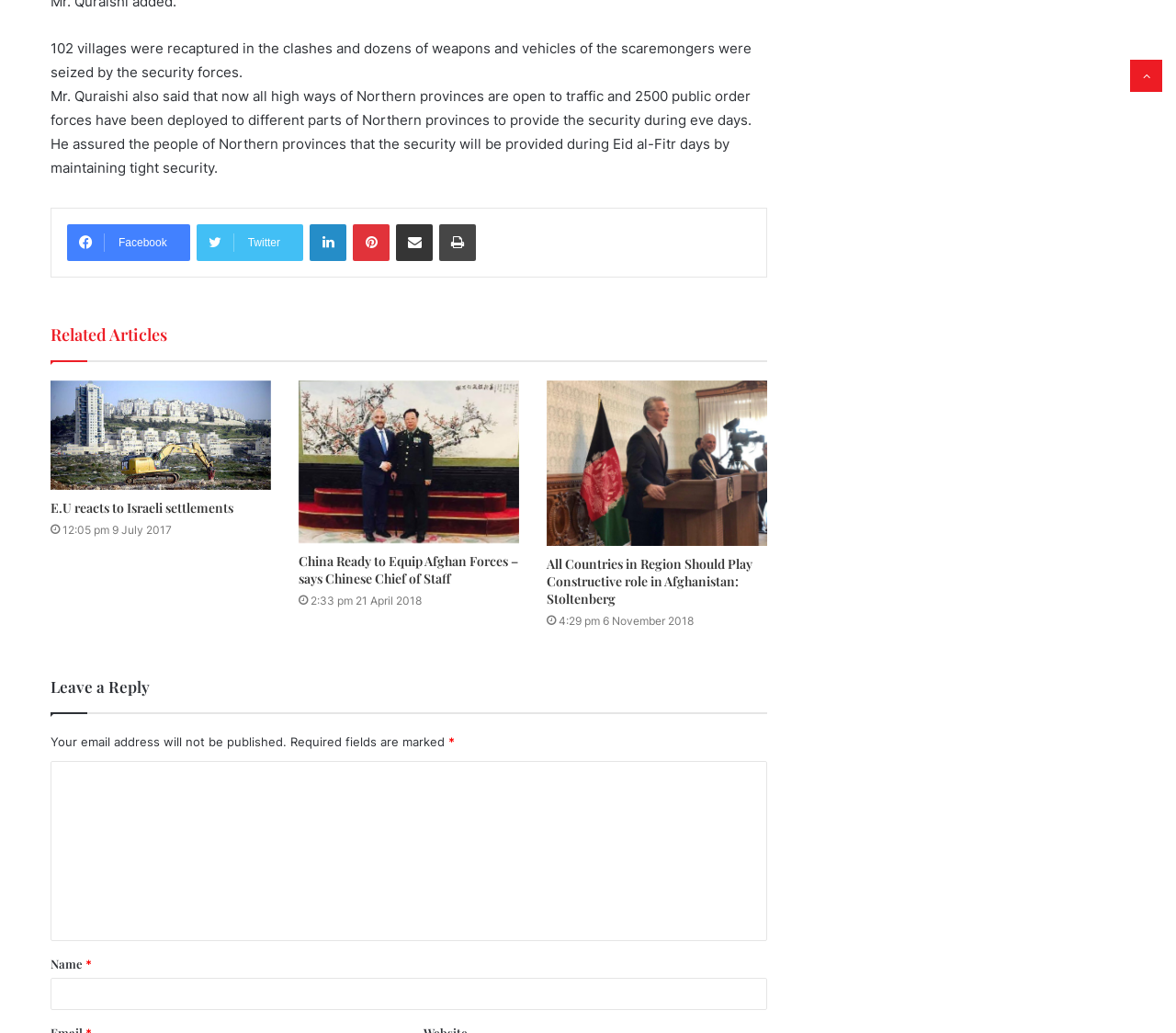Locate the UI element described by Share via Email and provide its bounding box coordinates. Use the format (top-left x, top-left y, bottom-right x, bottom-right y) with all values as floating point numbers between 0 and 1.

[0.337, 0.217, 0.368, 0.252]